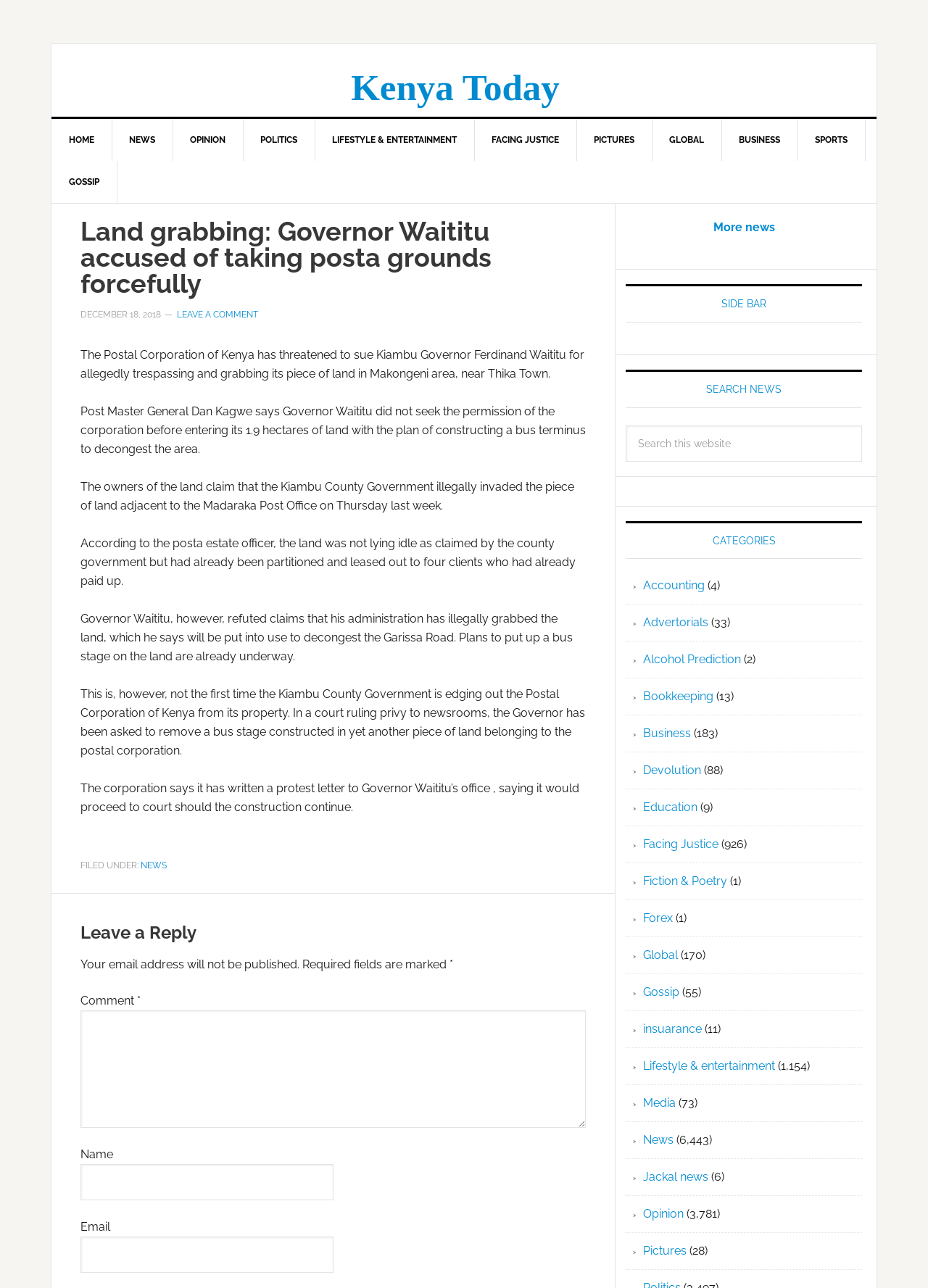Your task is to extract the text of the main heading from the webpage.

Land grabbing: Governor Waititu accused of taking posta grounds forcefully